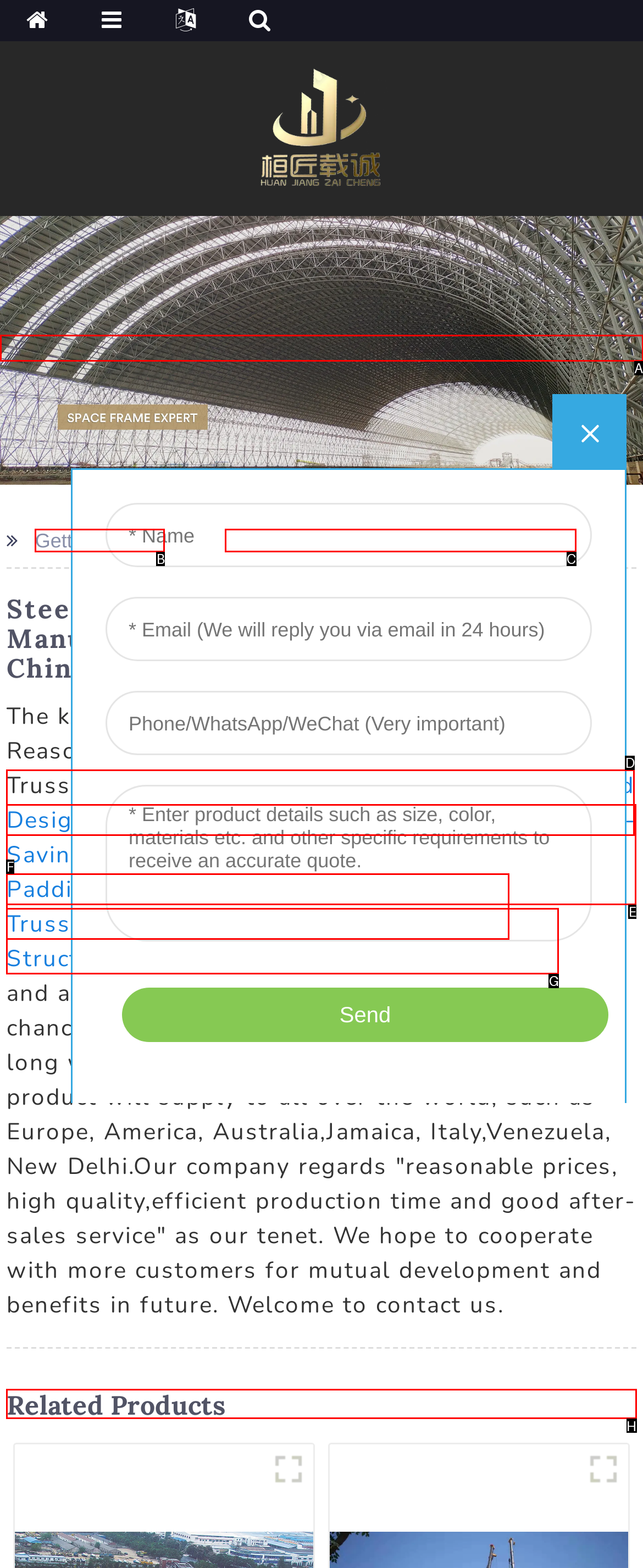Tell me which letter corresponds to the UI element that should be clicked to fulfill this instruction: View the previous post
Answer using the letter of the chosen option directly.

None